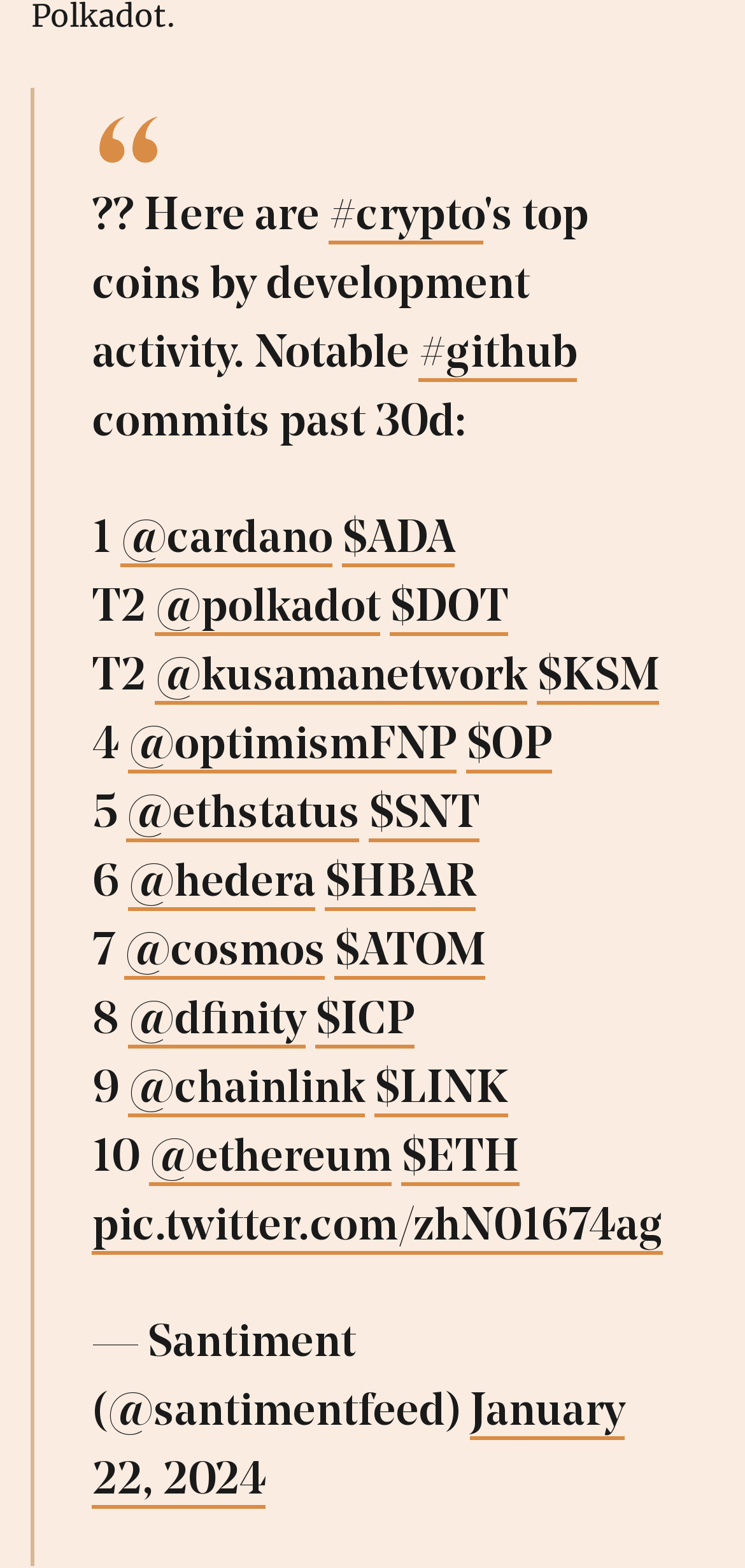Determine the bounding box coordinates of the clickable element to complete this instruction: "register on 'daftar slot88'". Provide the coordinates in the format of four float numbers between 0 and 1, [left, top, right, bottom].

None